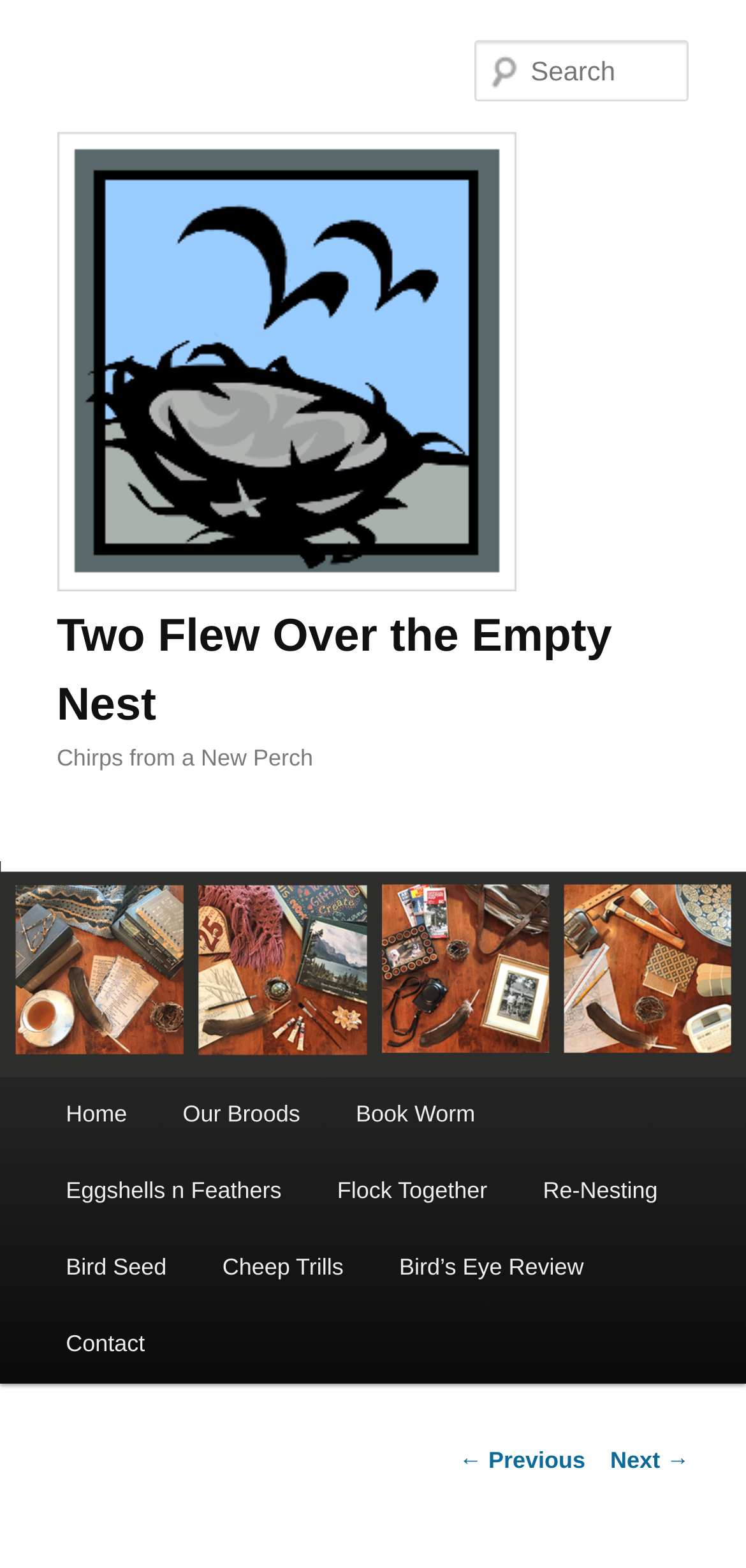Is the search box required?
Analyze the image and provide a thorough answer to the question.

I examined the textbox with the label 'Search' and found that it is not marked as required.